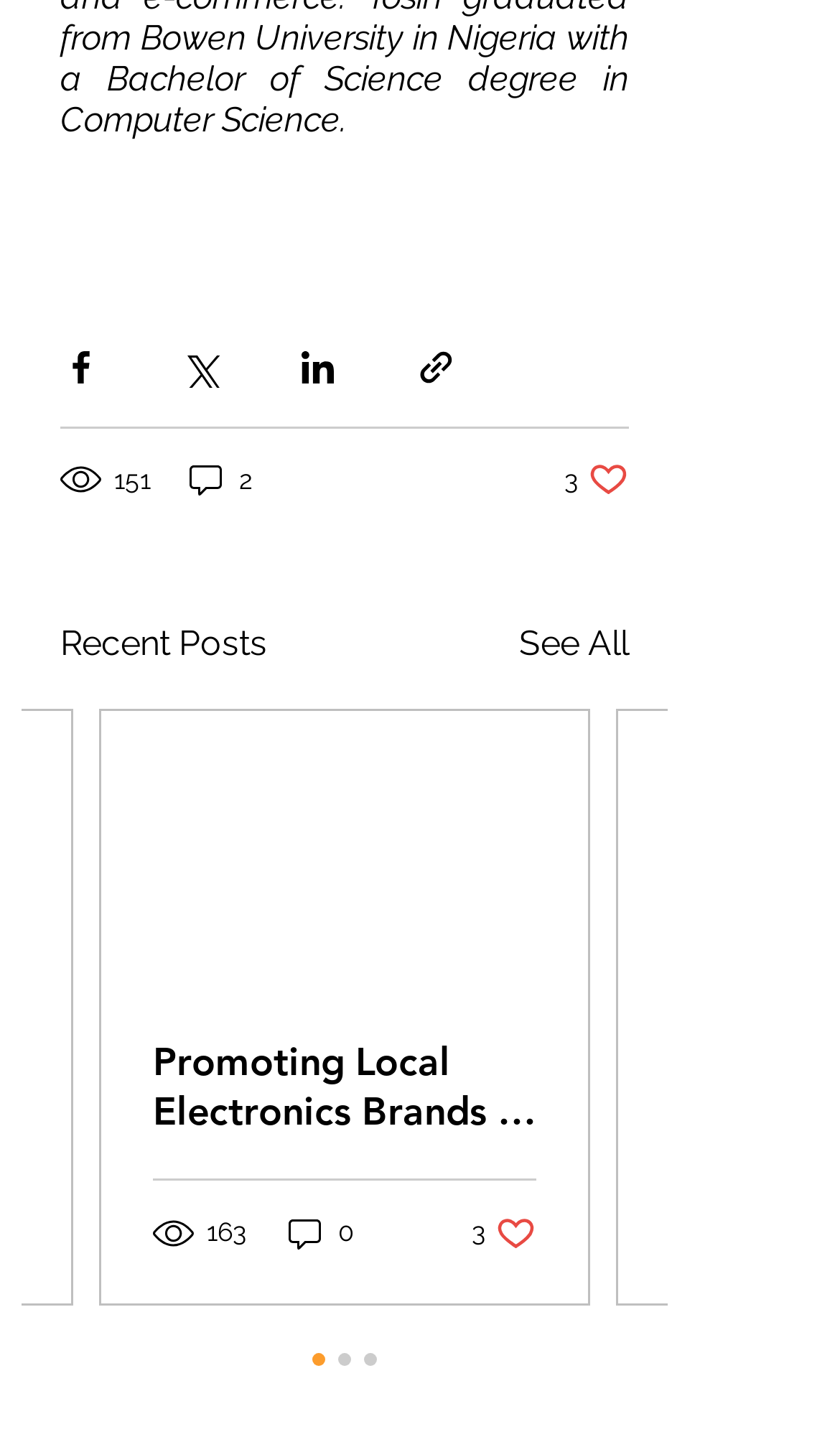What is the title of the first post?
Answer the question with a single word or phrase, referring to the image.

Promoting Local Electronics Brands in Senegal through Jumia